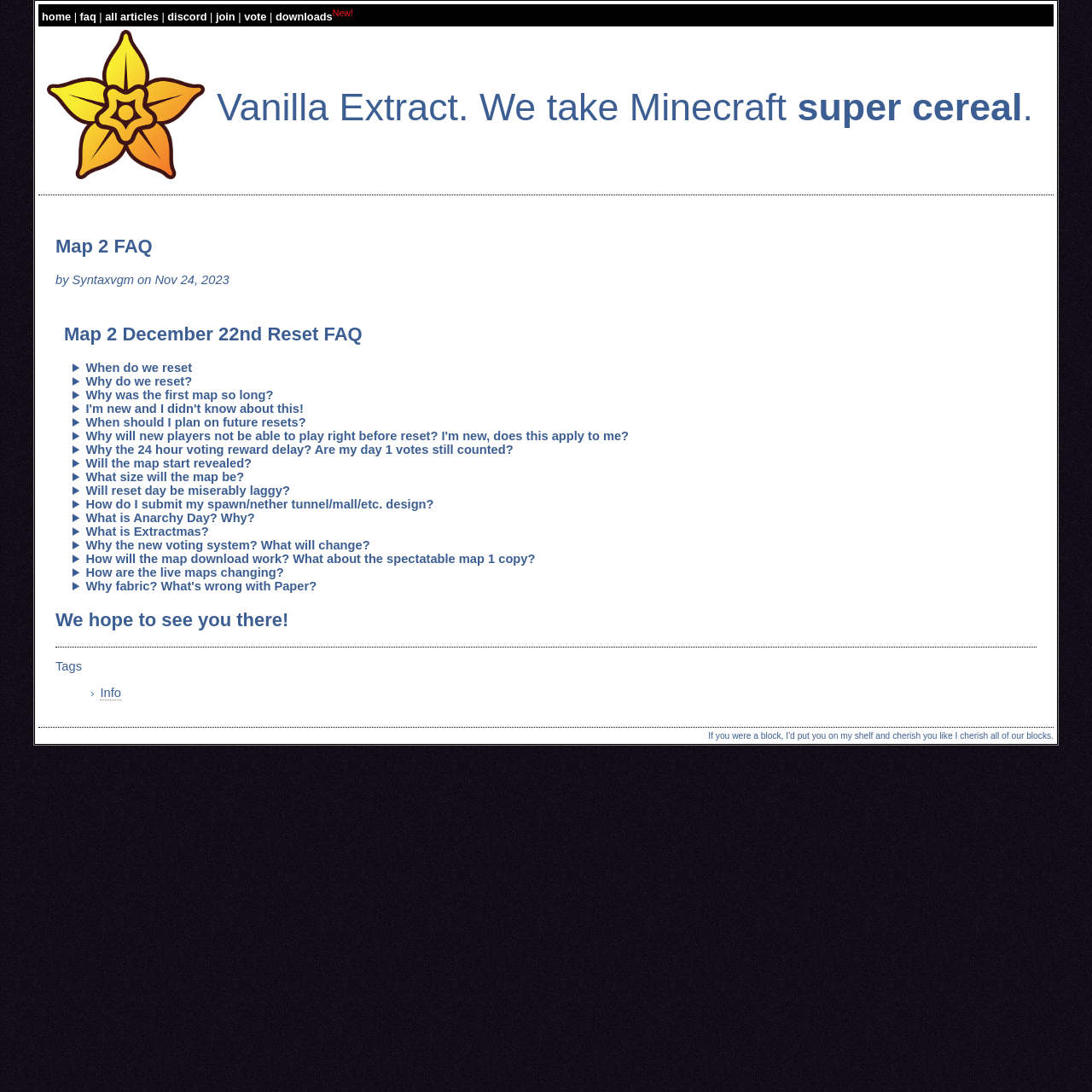Please determine the bounding box coordinates, formatted as (top-left x, top-left y, bottom-right x, bottom-right y), with all values as floating point numbers between 0 and 1. Identify the bounding box of the region described as: downloads

[0.252, 0.01, 0.304, 0.021]